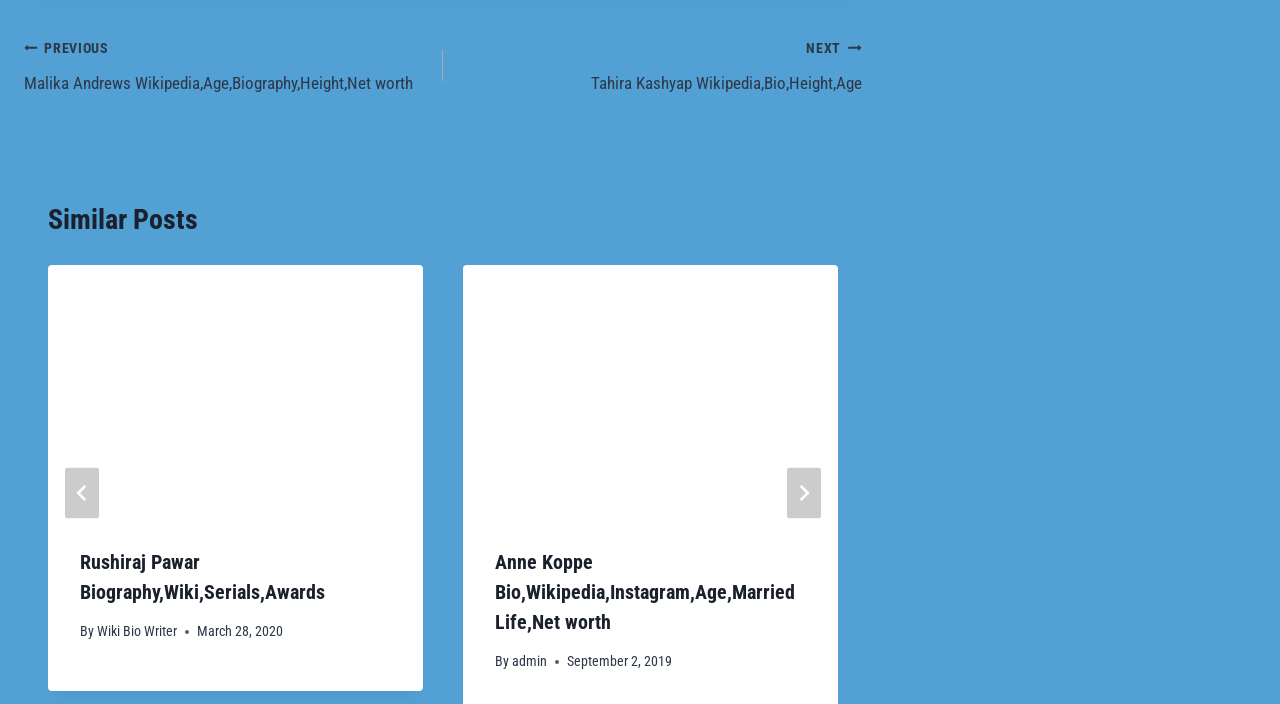Identify the bounding box coordinates of the region I need to click to complete this instruction: "go to next post".

[0.346, 0.049, 0.673, 0.138]